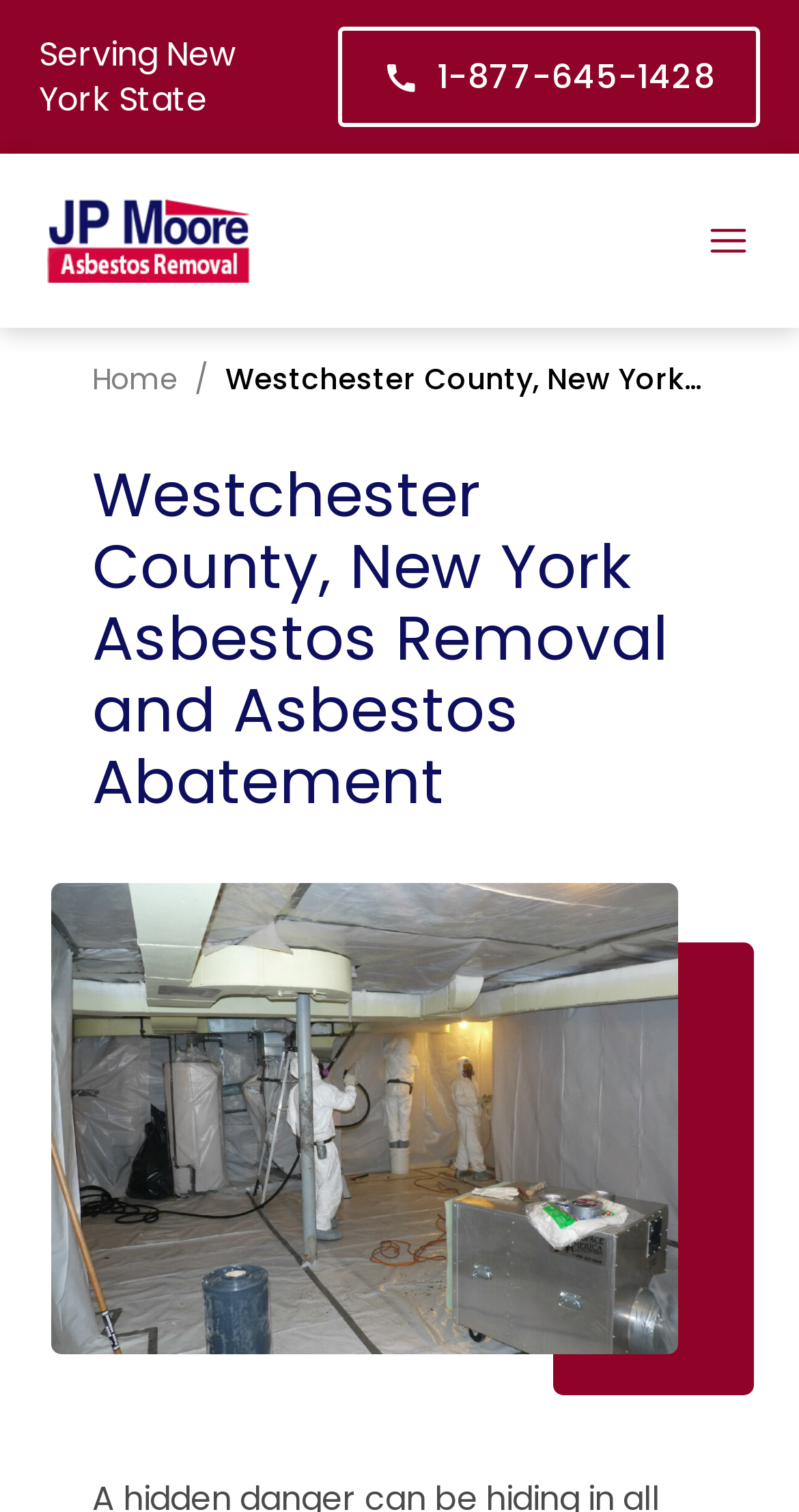What is the phone number on the webpage?
Refer to the image and give a detailed answer to the question.

I found the phone number by looking at the link element with the text ' 1-877-645-1428' which is located at the top of the webpage, indicating it's a contact information.